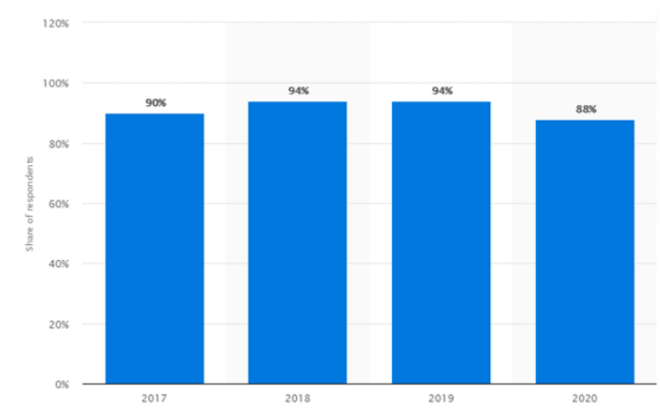What is the highest percentage of respondents who used coupons?
Based on the screenshot, respond with a single word or phrase.

94%